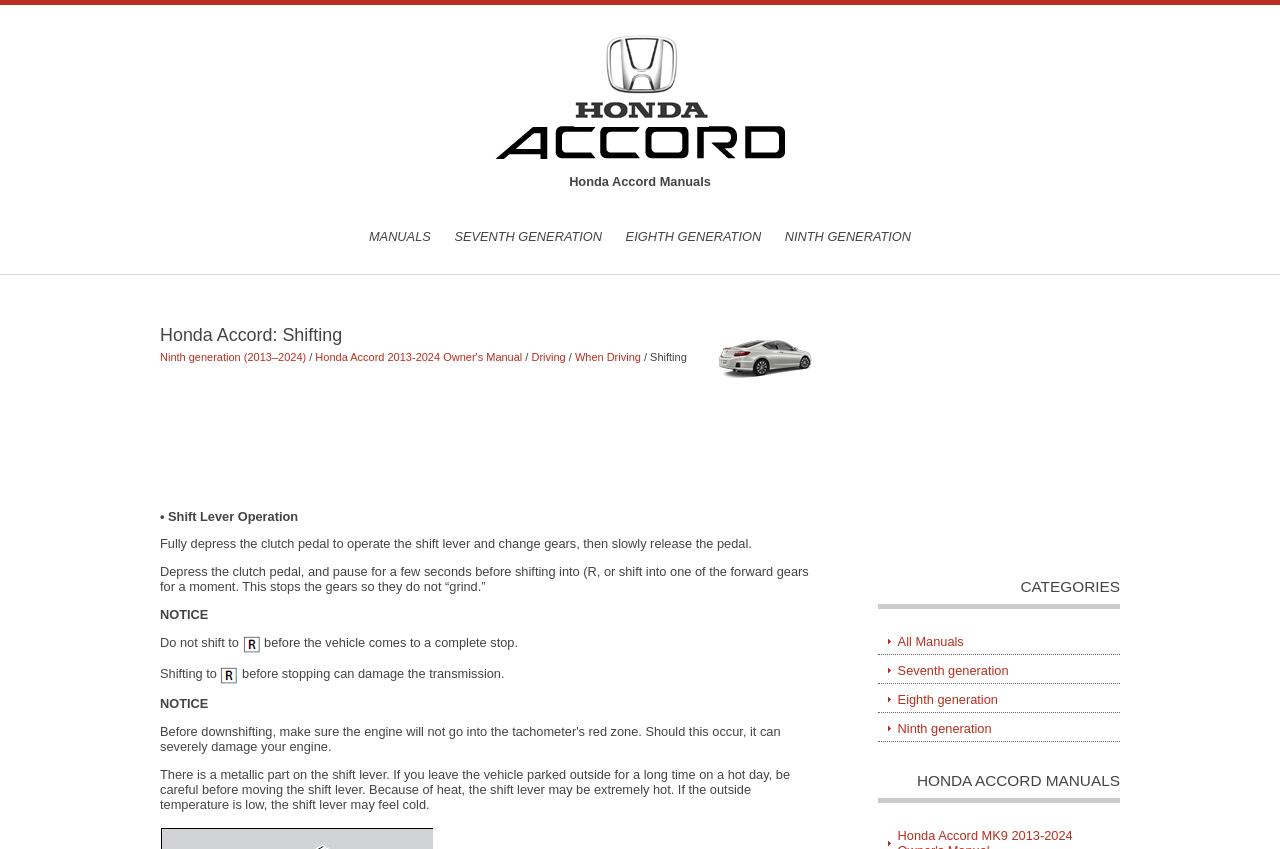Identify the bounding box coordinates of the part that should be clicked to carry out this instruction: "Select Ninth generation (2013–2024)".

[0.125, 0.413, 0.239, 0.428]